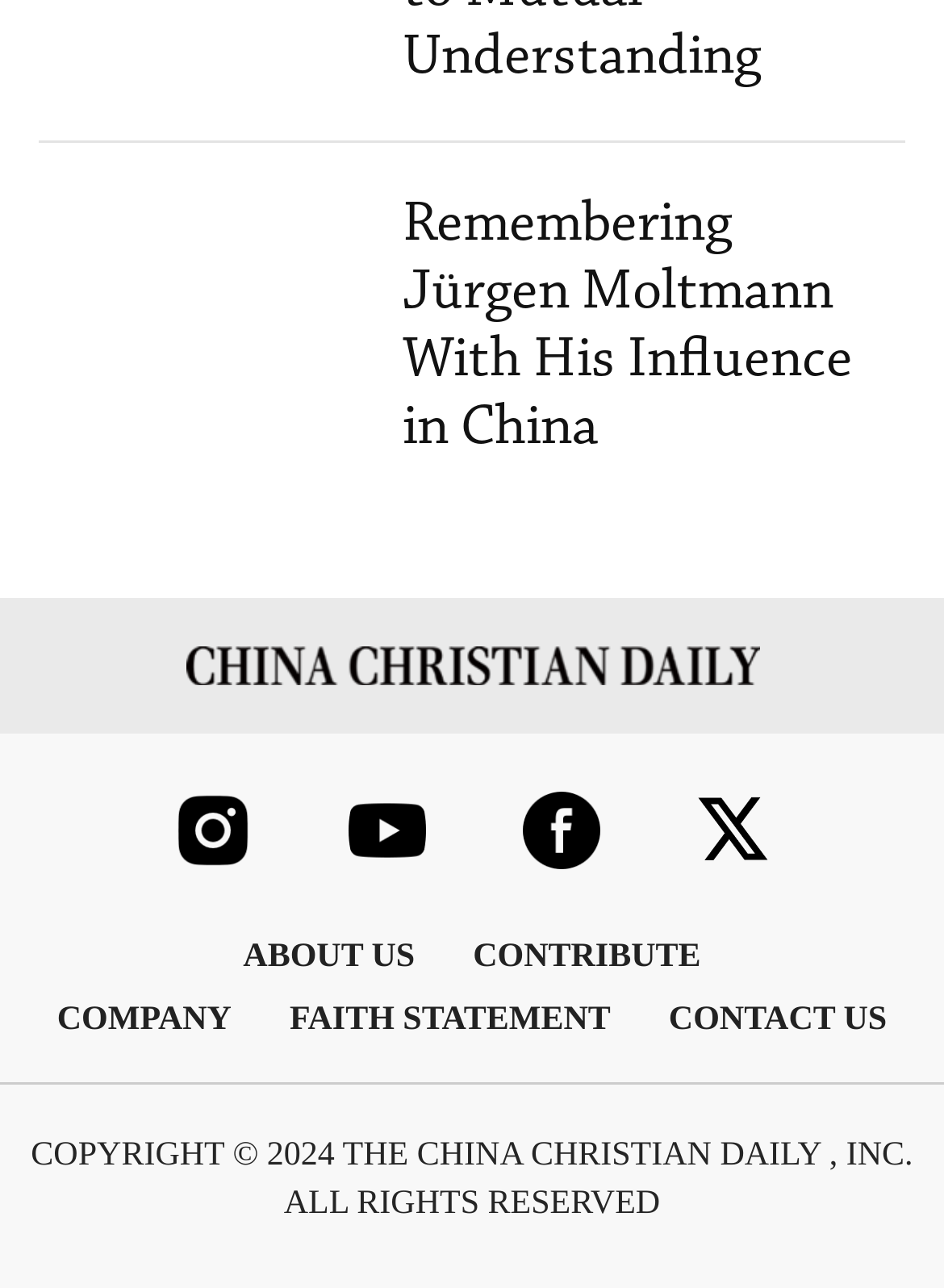Using the element description: "Contact us", determine the bounding box coordinates for the specified UI element. The coordinates should be four float numbers between 0 and 1, [left, top, right, bottom].

[0.678, 0.772, 0.97, 0.821]